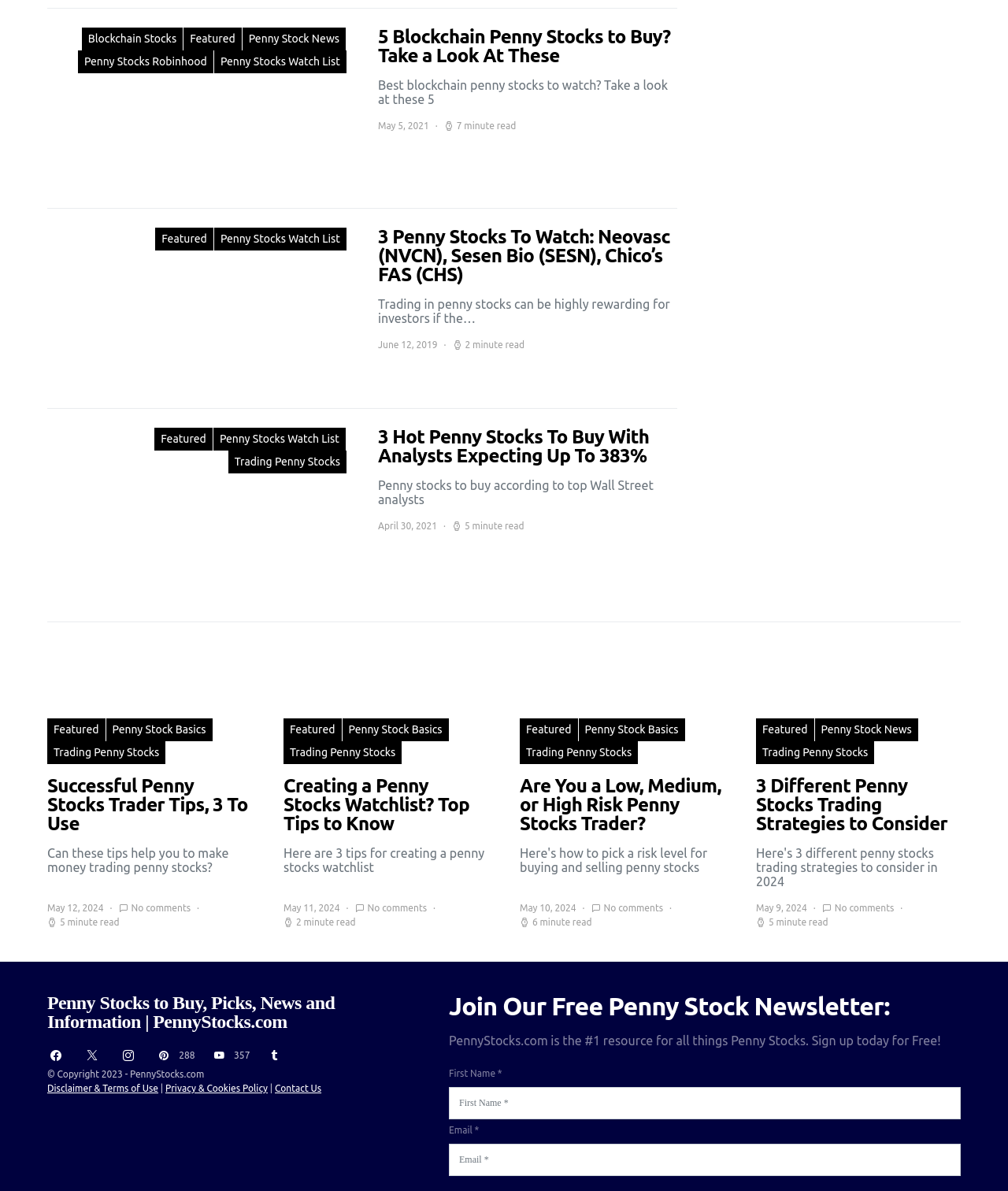Given the element description, predict the bounding box coordinates in the format (top-left x, top-left y, bottom-right x, bottom-right y). Make sure all values are between 0 and 1. Here is the element description: Disclaimer & Terms of Use

[0.047, 0.909, 0.157, 0.918]